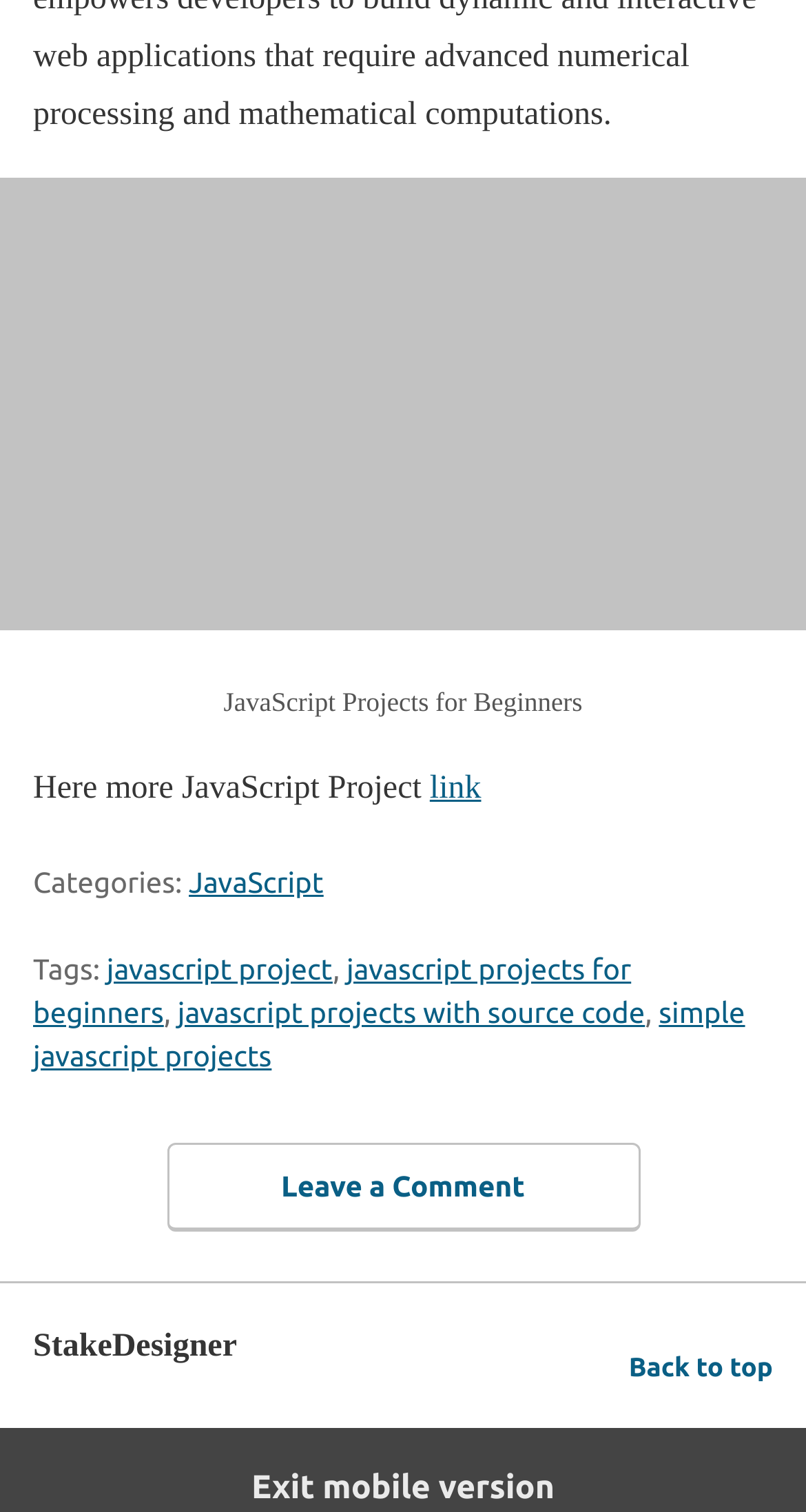What are the tags related to the project?
Using the visual information, respond with a single word or phrase.

javascript project, javascript projects for beginners, simple javascript projects, javascript projects with source code